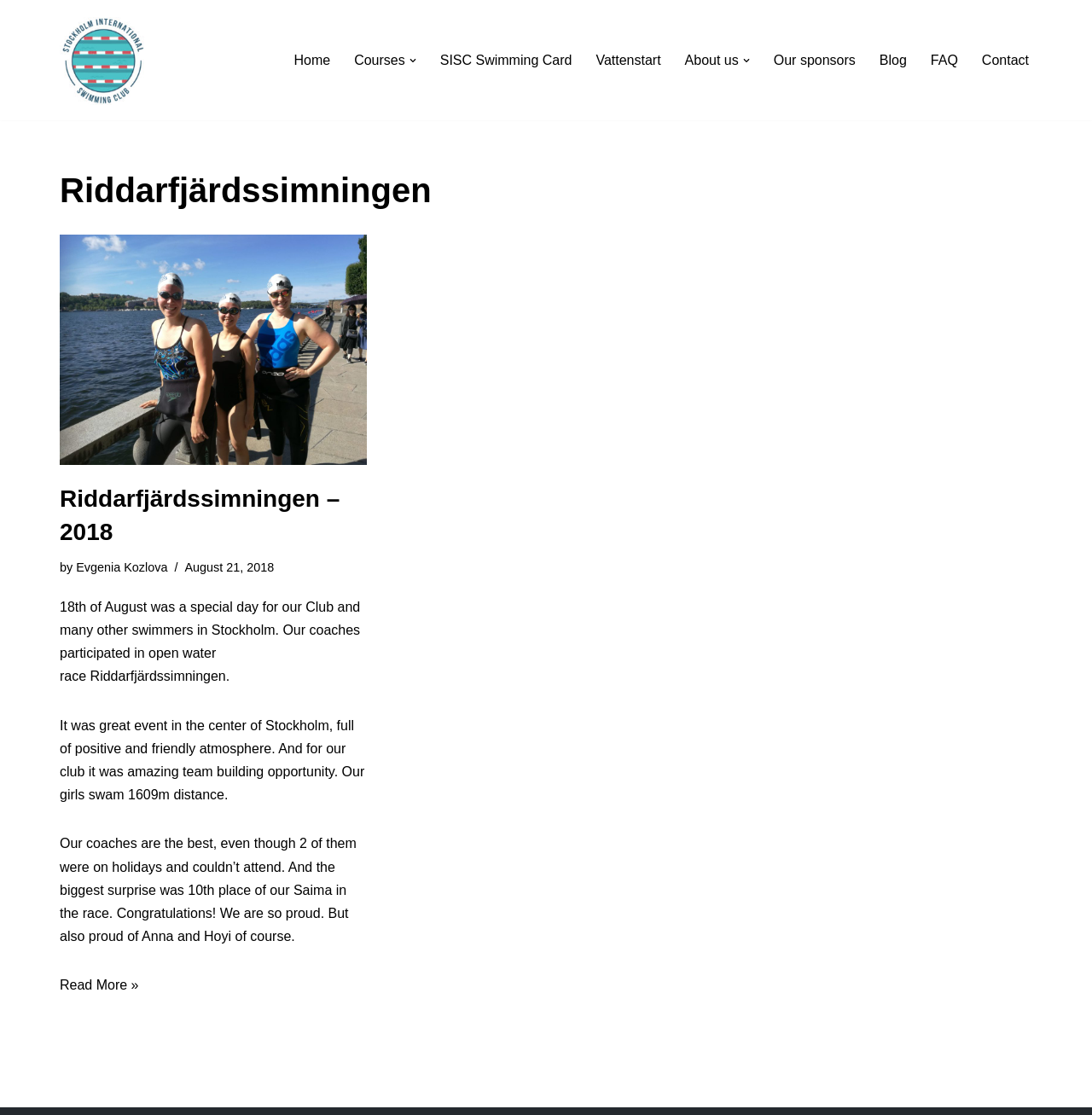Using the provided description: "Home", find the bounding box coordinates of the corresponding UI element. The output should be four float numbers between 0 and 1, in the format [left, top, right, bottom].

[0.269, 0.044, 0.302, 0.064]